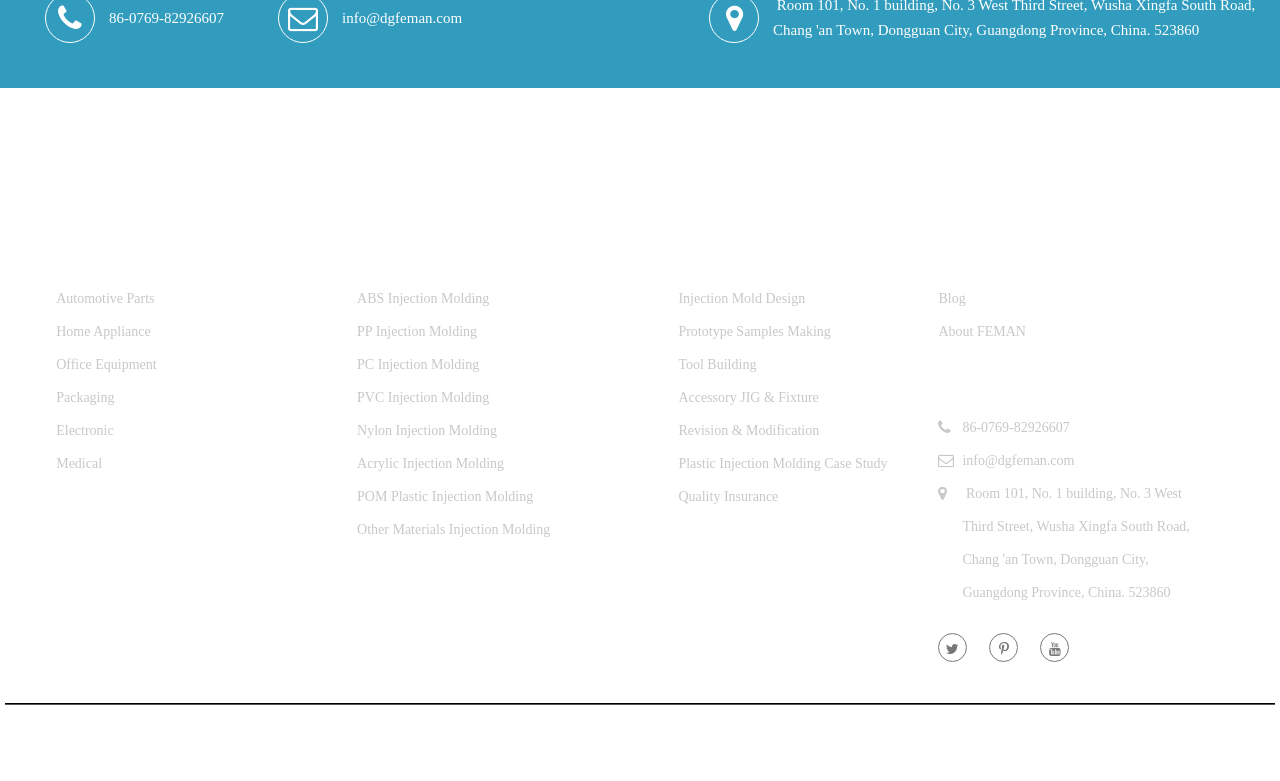Determine the bounding box for the UI element described here: "POM Plastic Injection Molding".

[0.279, 0.626, 0.417, 0.645]